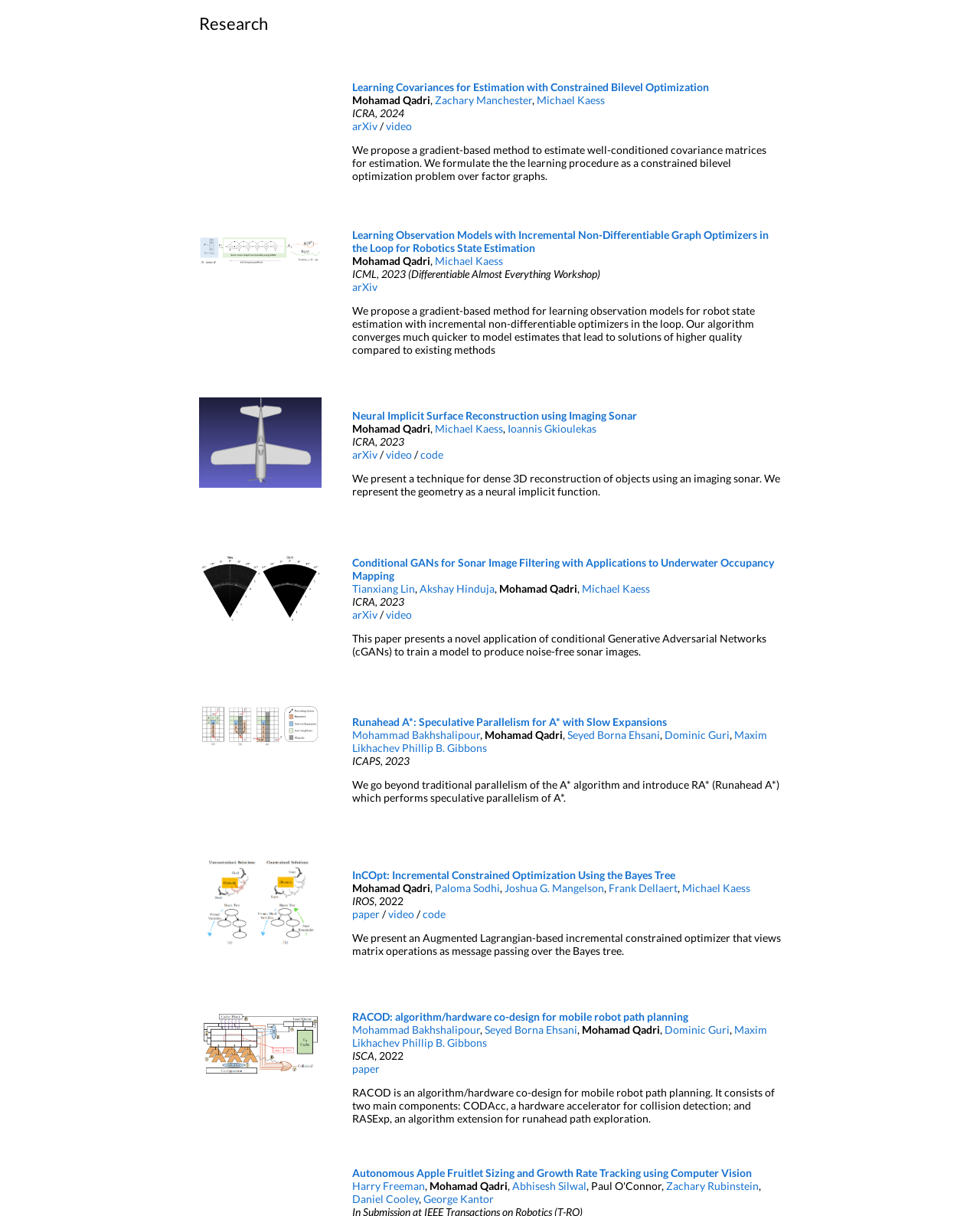Find the bounding box coordinates for the HTML element described as: "Joshua G. Mangelson". The coordinates should consist of four float values between 0 and 1, i.e., [left, top, right, bottom].

[0.515, 0.725, 0.616, 0.736]